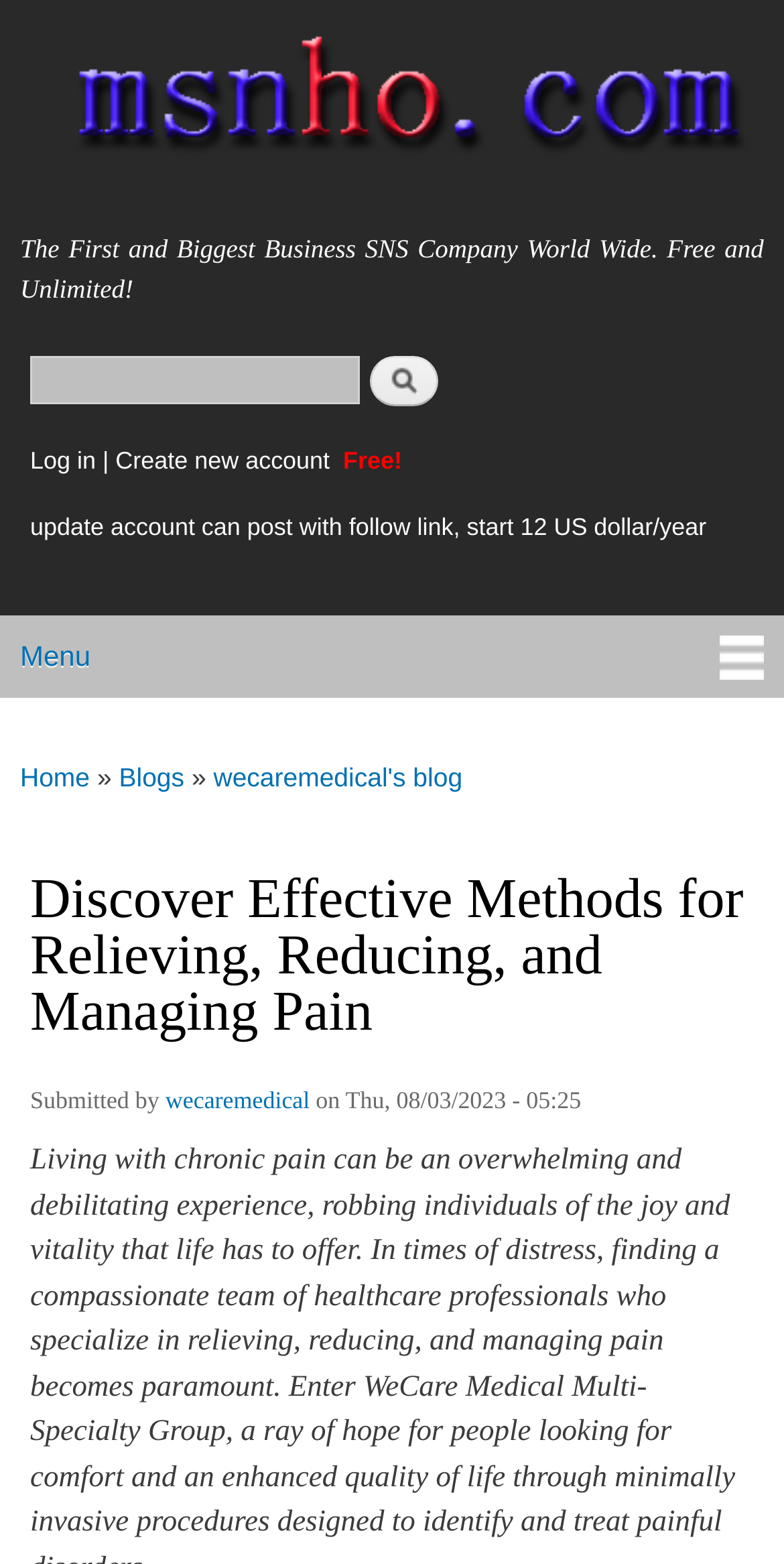Locate the bounding box coordinates of the element's region that should be clicked to carry out the following instruction: "Read wecaremedical's blog". The coordinates need to be four float numbers between 0 and 1, i.e., [left, top, right, bottom].

[0.272, 0.472, 0.59, 0.522]